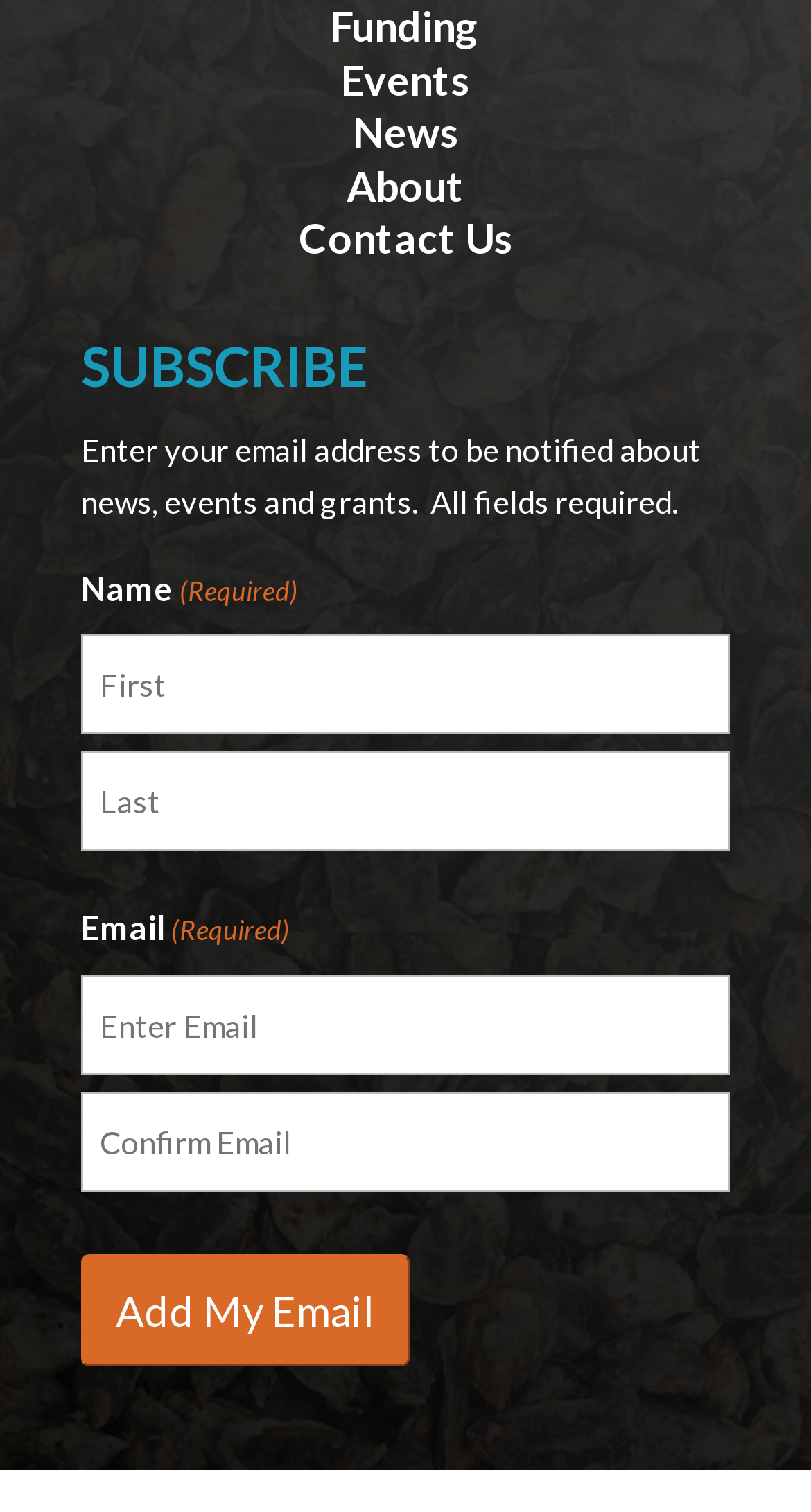Find the bounding box coordinates of the element to click in order to complete this instruction: "Enter first name". The bounding box coordinates must be four float numbers between 0 and 1, denoted as [left, top, right, bottom].

[0.1, 0.42, 0.9, 0.486]